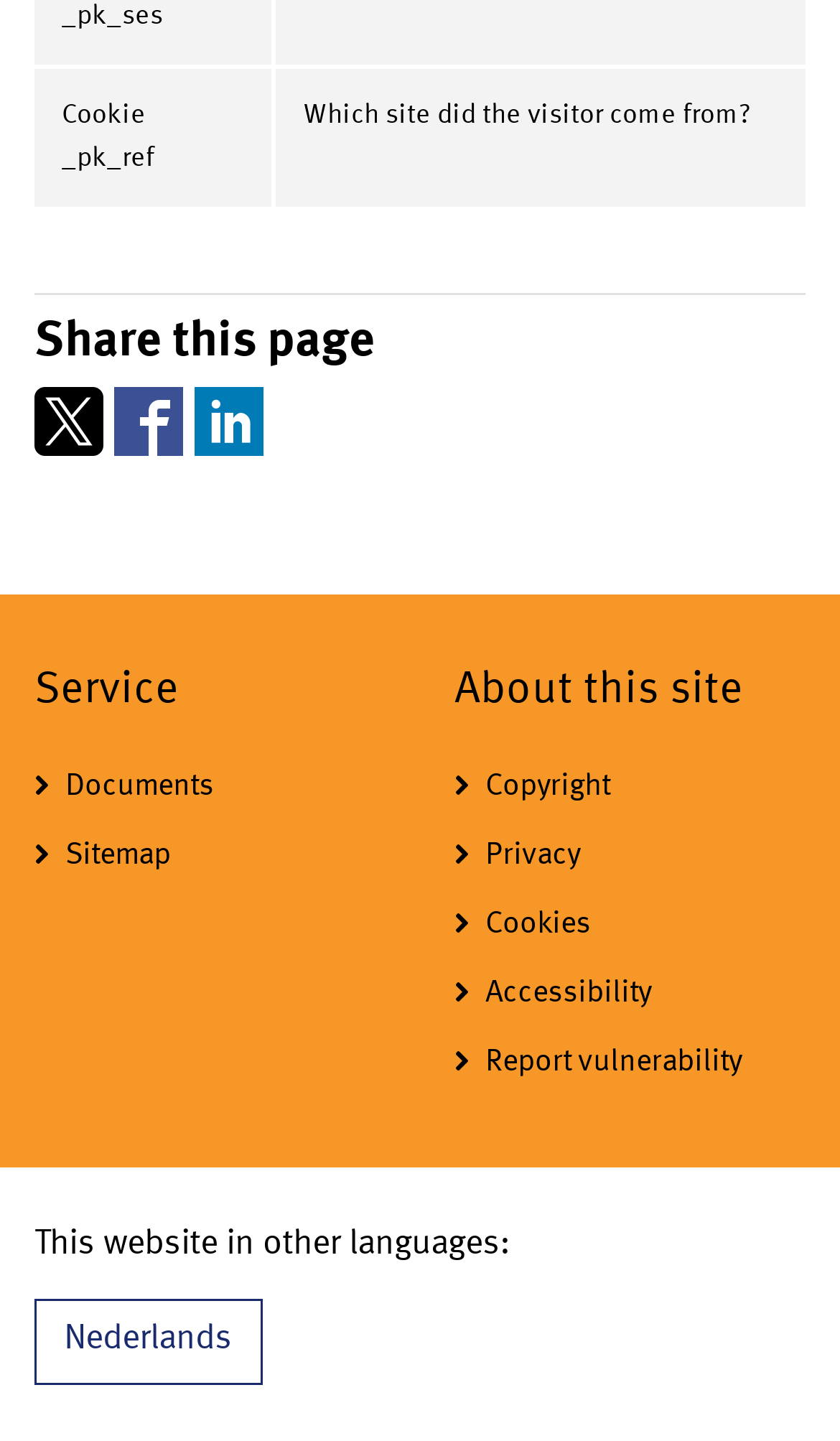Find the bounding box coordinates for the HTML element specified by: "26".

None